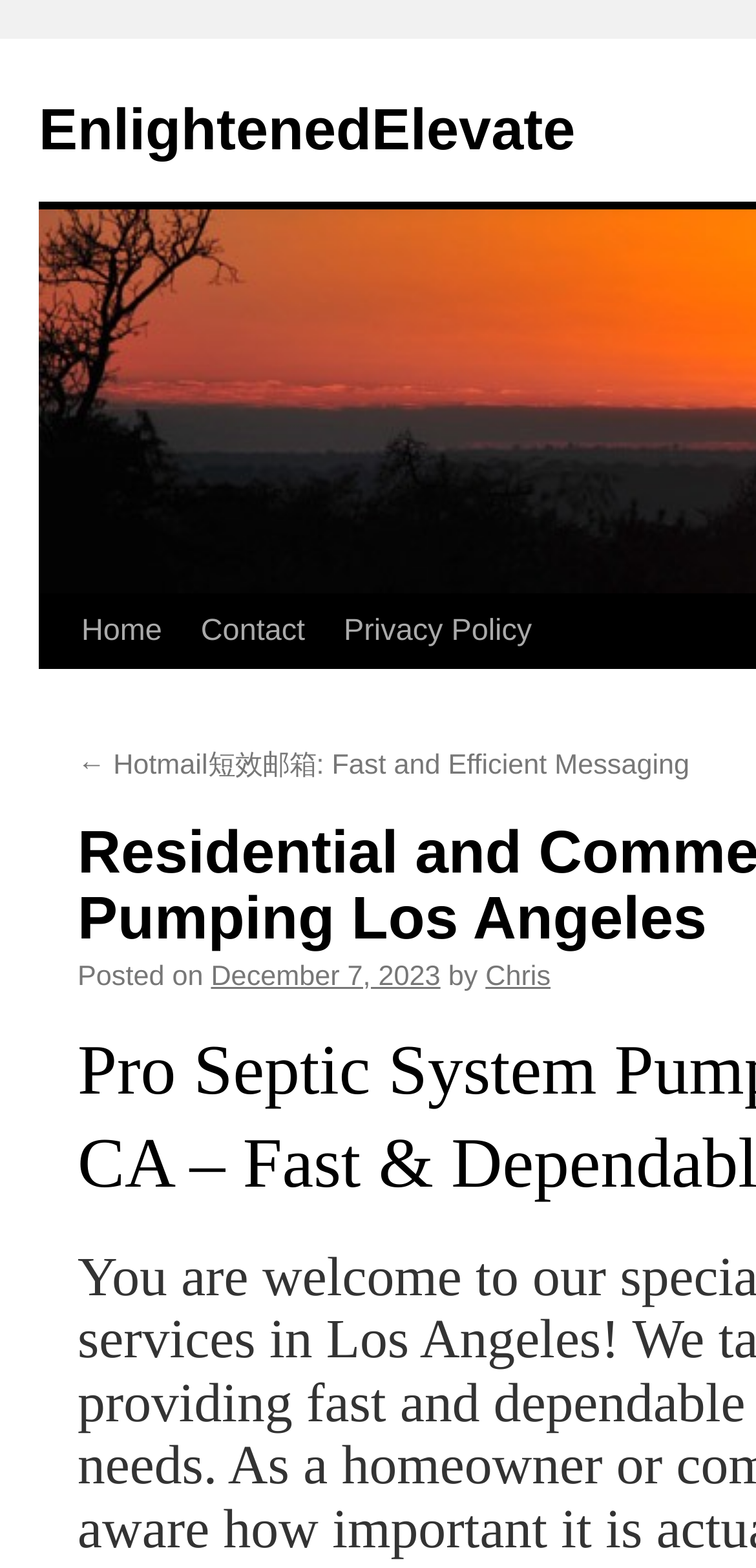Give a concise answer using one word or a phrase to the following question:
What is the date of the post?

December 7, 2023